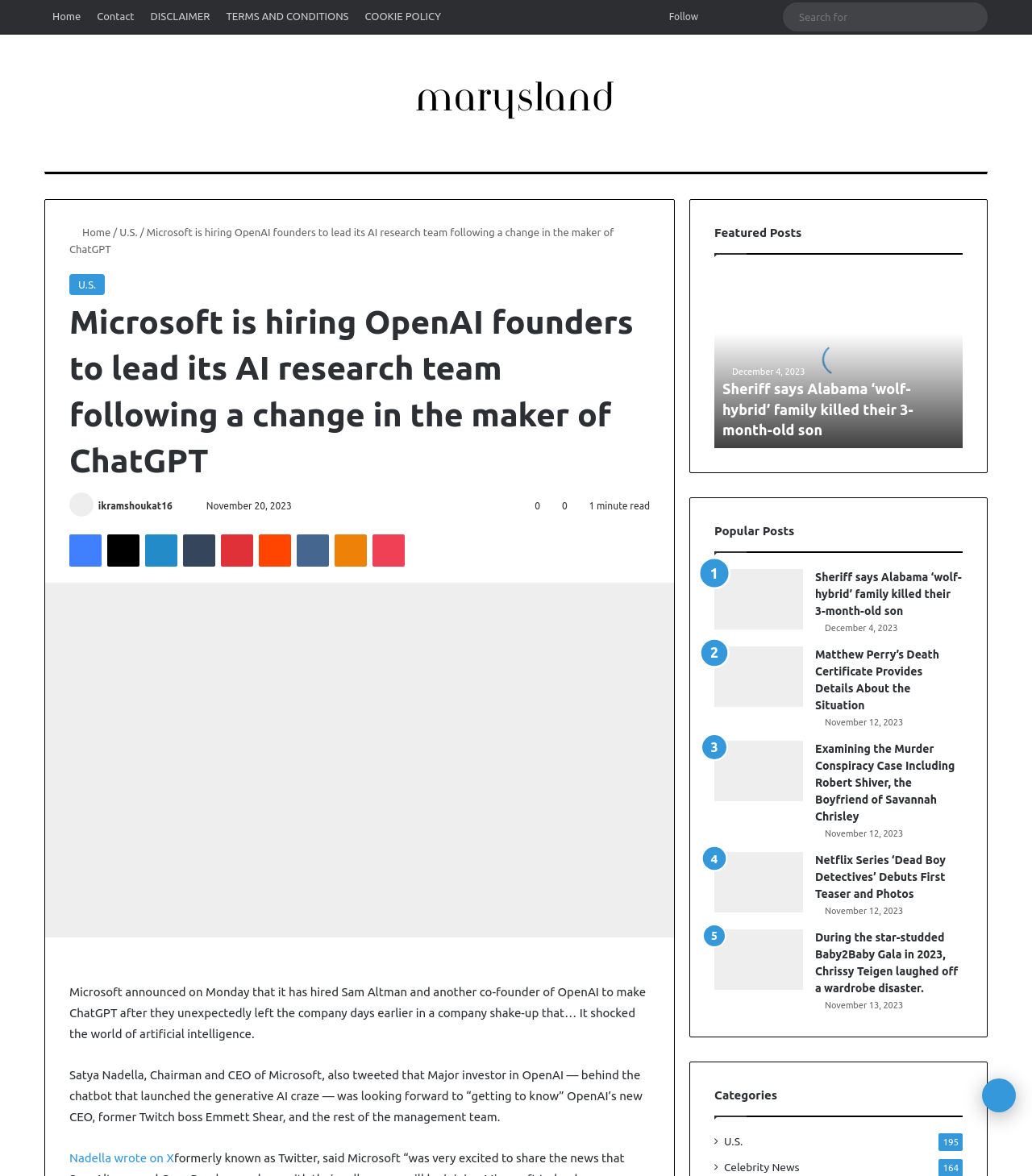What is the website's name?
Please provide an in-depth and detailed response to the question.

I determined the website's name by looking at the top-level element with the text 'MarysLandMovie', which is likely the website's title or logo.